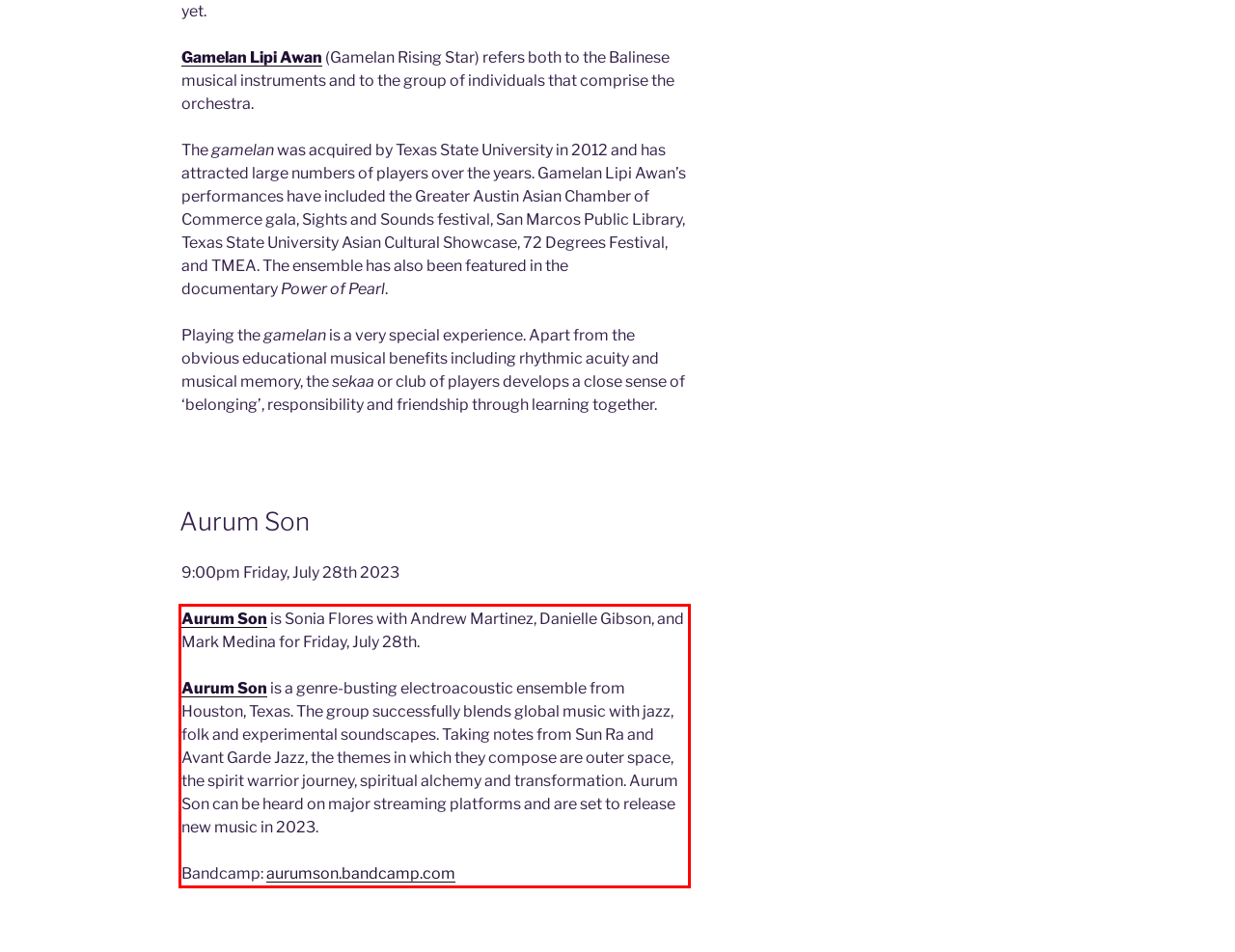Within the screenshot of a webpage, identify the red bounding box and perform OCR to capture the text content it contains.

Aurum Son is Sonia Flores with Andrew Martinez, Danielle Gibson, and Mark Medina for Friday, July 28th. Aurum Son is a genre-busting electroacoustic ensemble from Houston, Texas. The group successfully blends global music with jazz, folk and experimental soundscapes. Taking notes from Sun Ra and Avant Garde Jazz, the themes in which they compose are outer space, the spirit warrior journey, spiritual alchemy and transformation. Aurum Son can be heard on major streaming platforms and are set to release new music in 2023. Bandcamp: aurumson.bandcamp.com